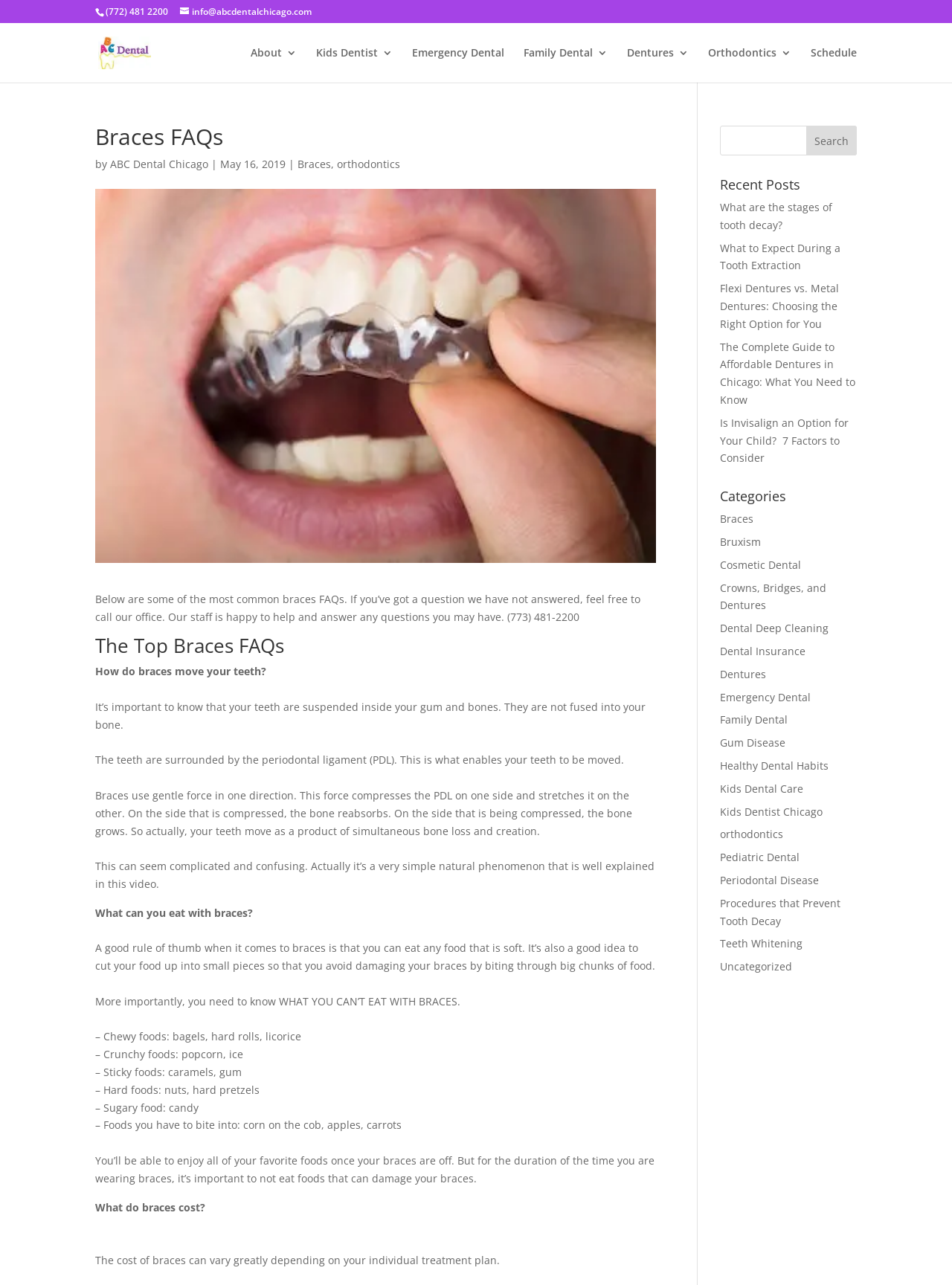Determine the coordinates of the bounding box that should be clicked to complete the instruction: "Learn about 'Kids Dentist'". The coordinates should be represented by four float numbers between 0 and 1: [left, top, right, bottom].

[0.332, 0.037, 0.412, 0.064]